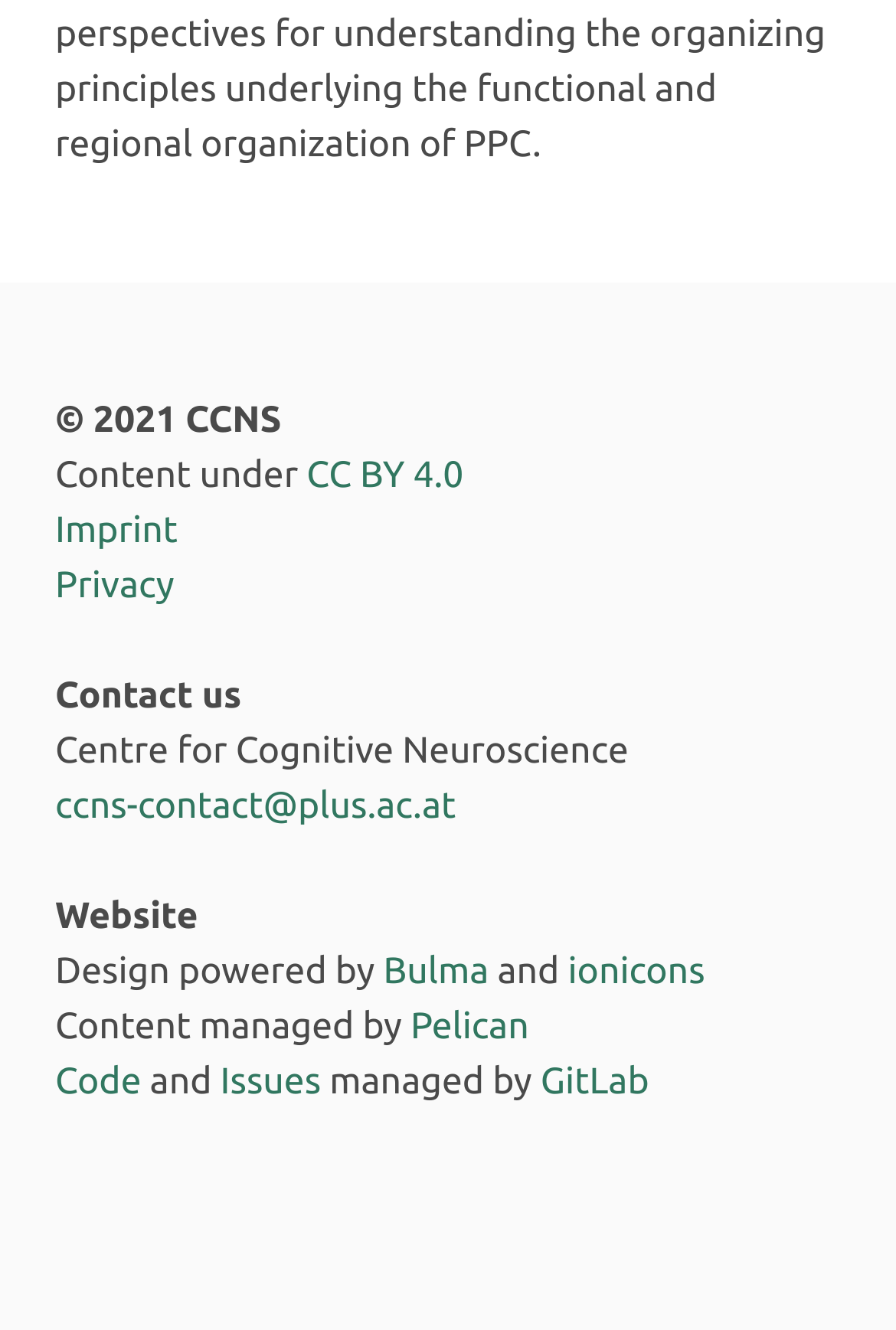Identify the bounding box coordinates of the clickable section necessary to follow the following instruction: "contact us via email". The coordinates should be presented as four float numbers from 0 to 1, i.e., [left, top, right, bottom].

[0.062, 0.591, 0.509, 0.623]